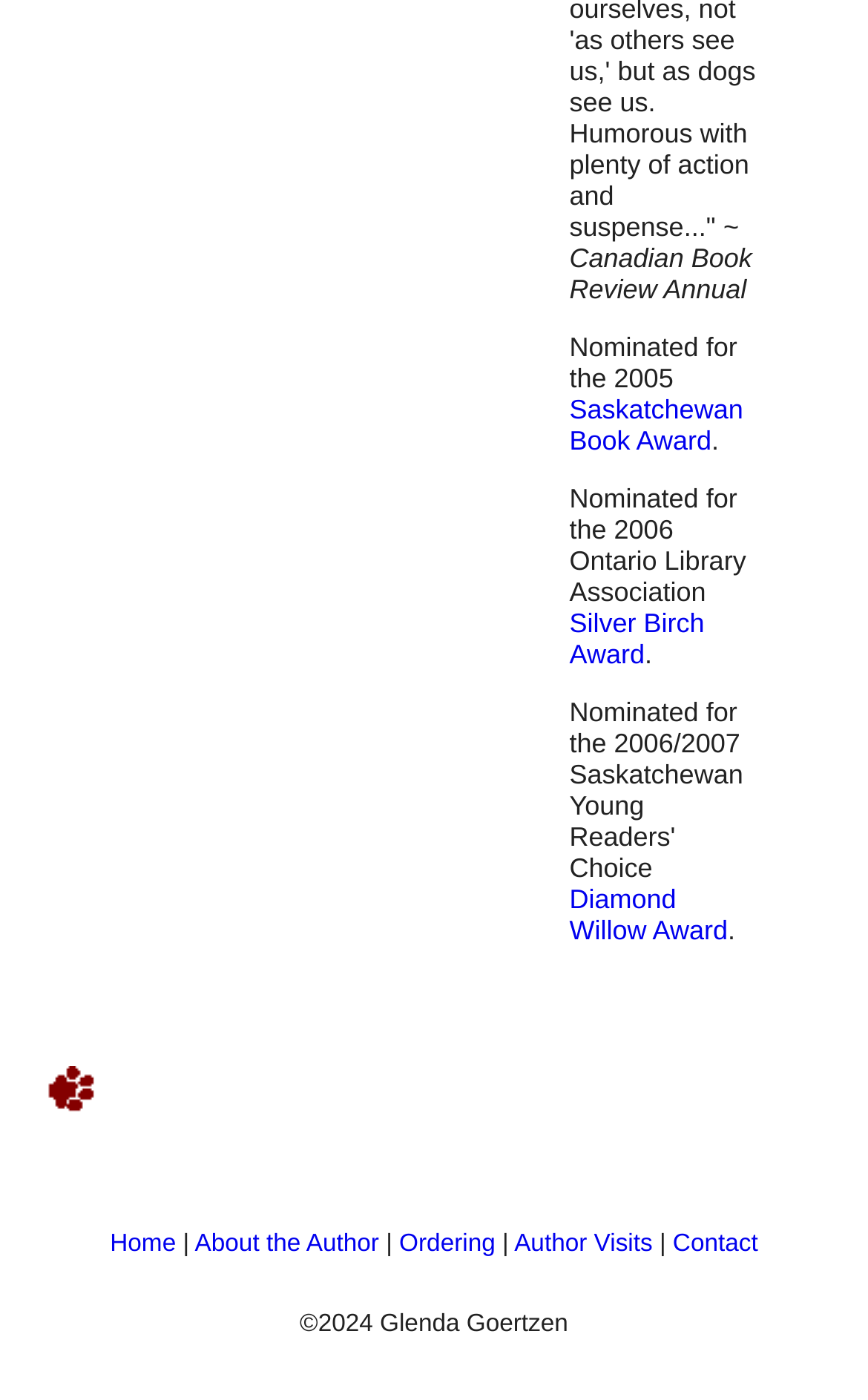What is the copyright year of the website?
Using the image, give a concise answer in the form of a single word or short phrase.

2024